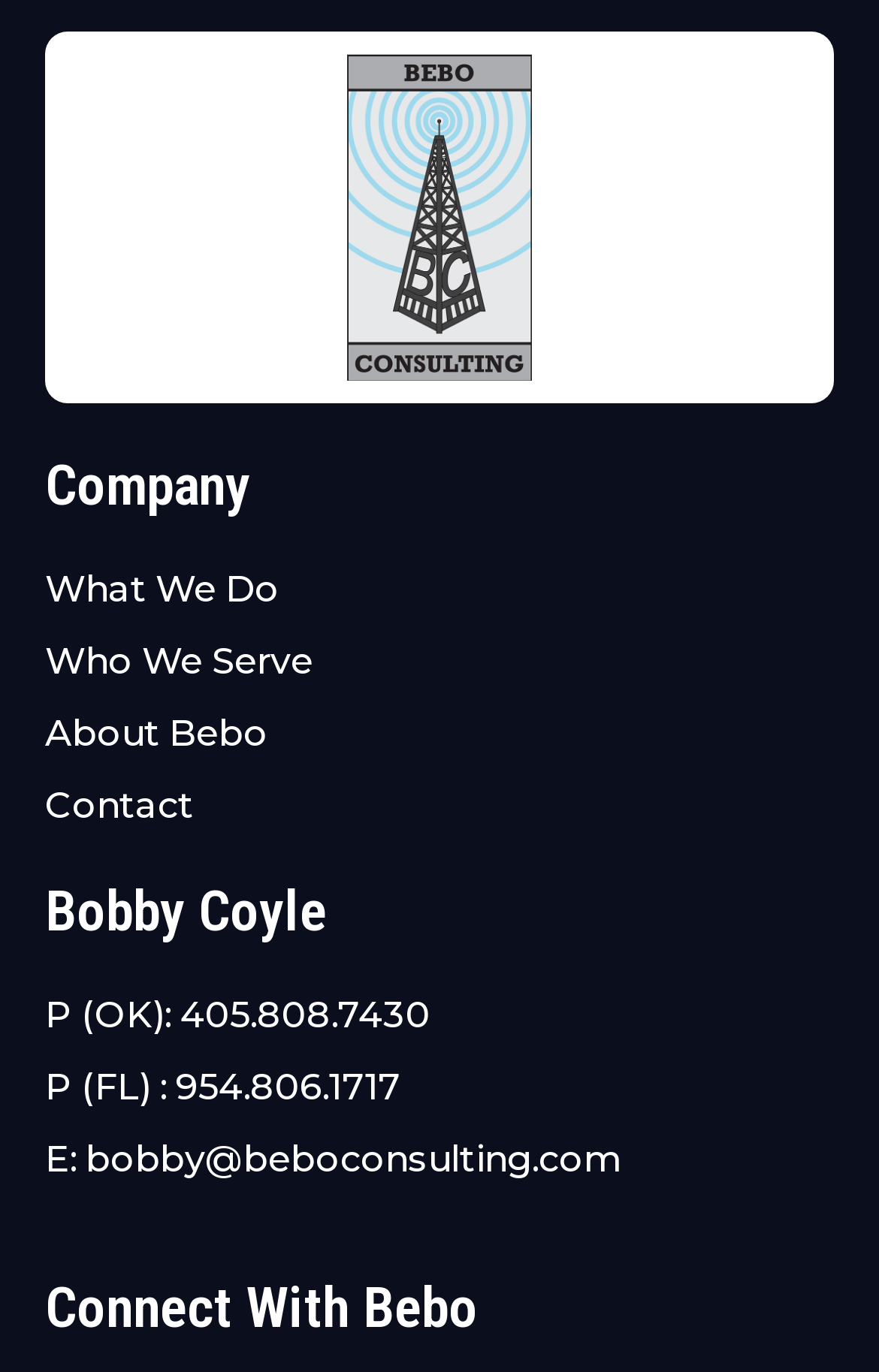Locate the bounding box of the UI element defined by this description: "Who We Serve". The coordinates should be given as four float numbers between 0 and 1, formatted as [left, top, right, bottom].

[0.051, 0.464, 1.0, 0.5]